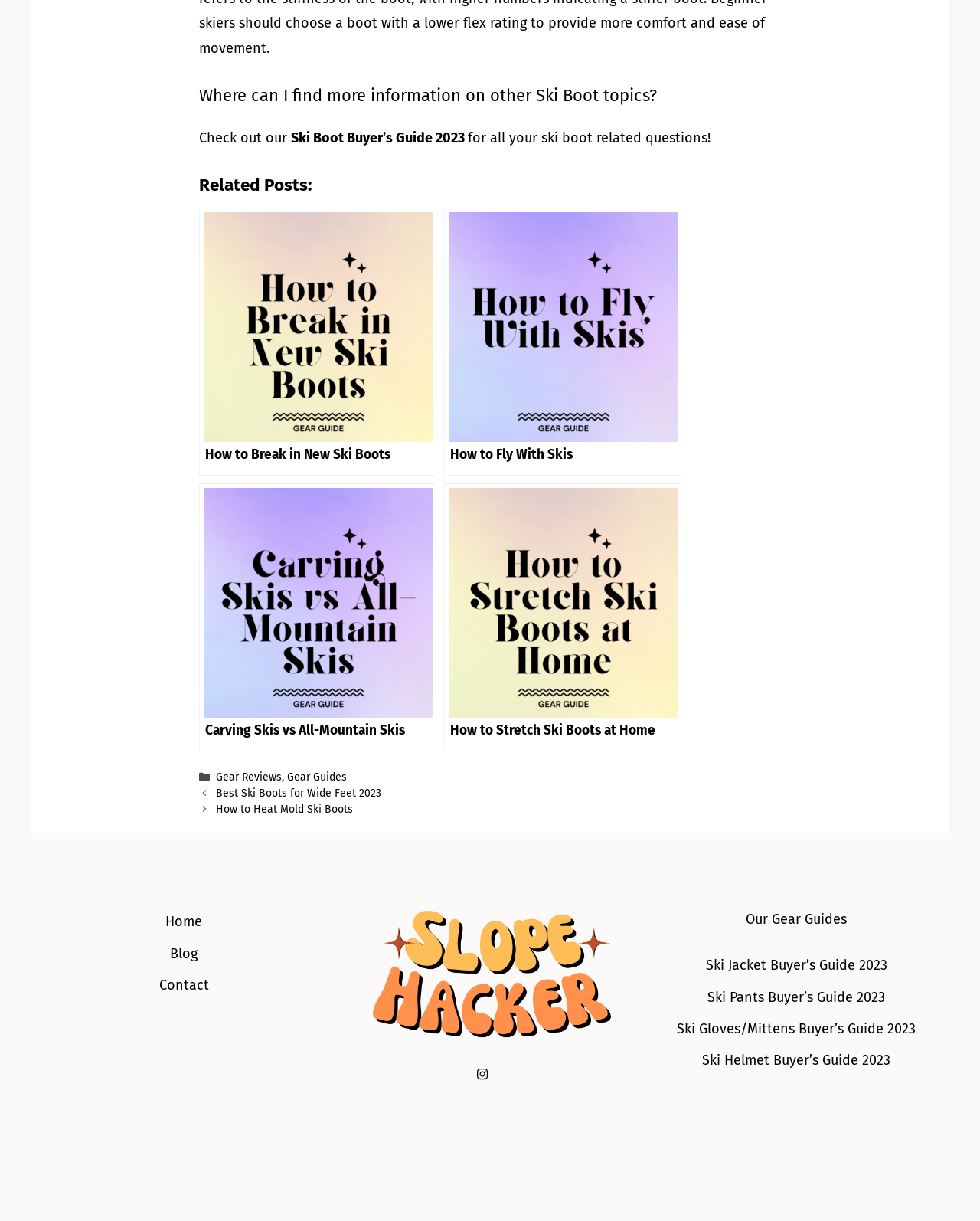Provide a short, one-word or phrase answer to the question below:
What is the purpose of the 'Ski Boot Buyer’s Guide 2023'?

To answer ski boot related questions